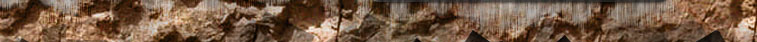What enhances the three-dimensional effect in the image?
From the image, respond using a single word or phrase.

Bump map